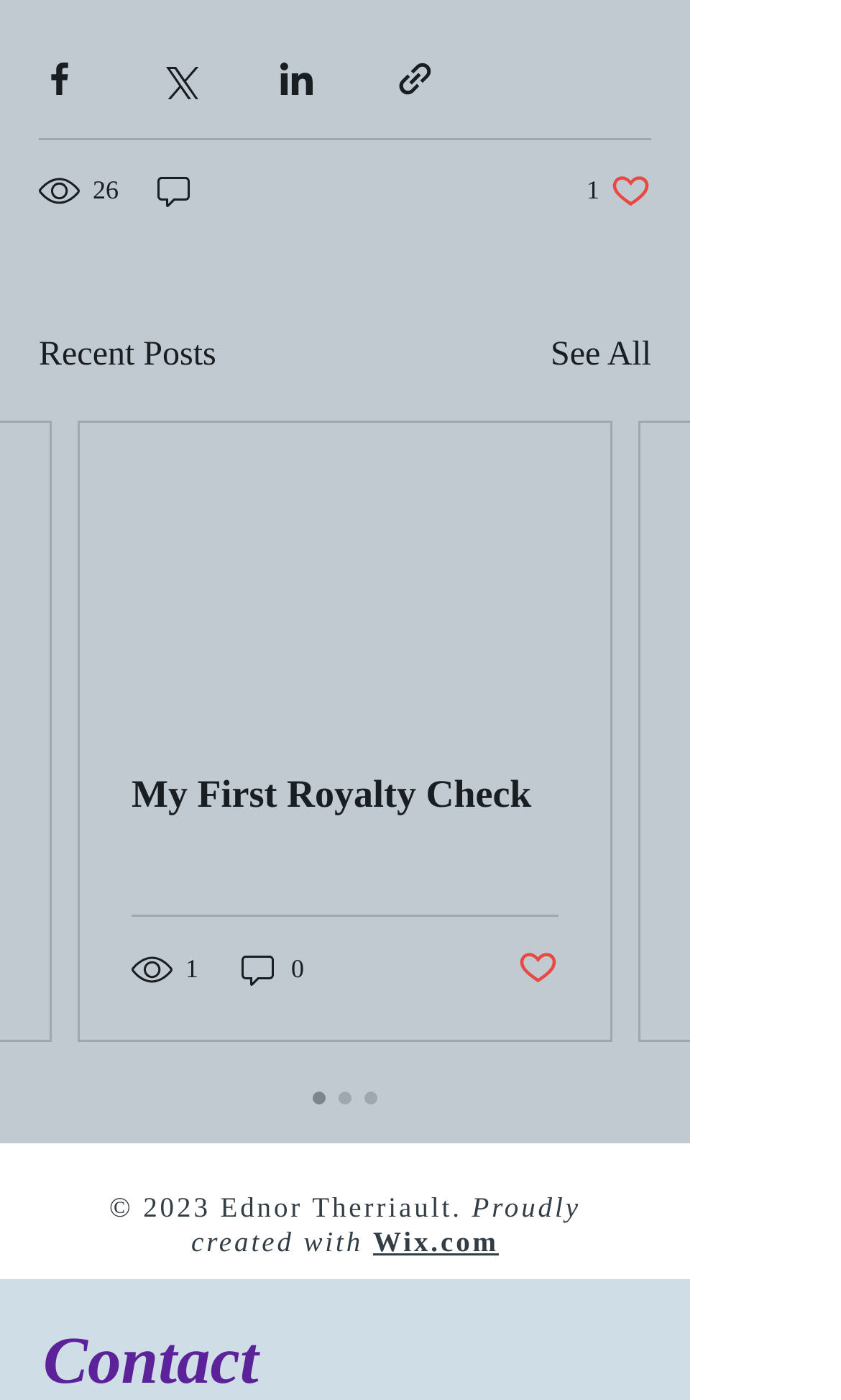Find and provide the bounding box coordinates for the UI element described here: "About Pakistan". The coordinates should be given as four float numbers between 0 and 1: [left, top, right, bottom].

None